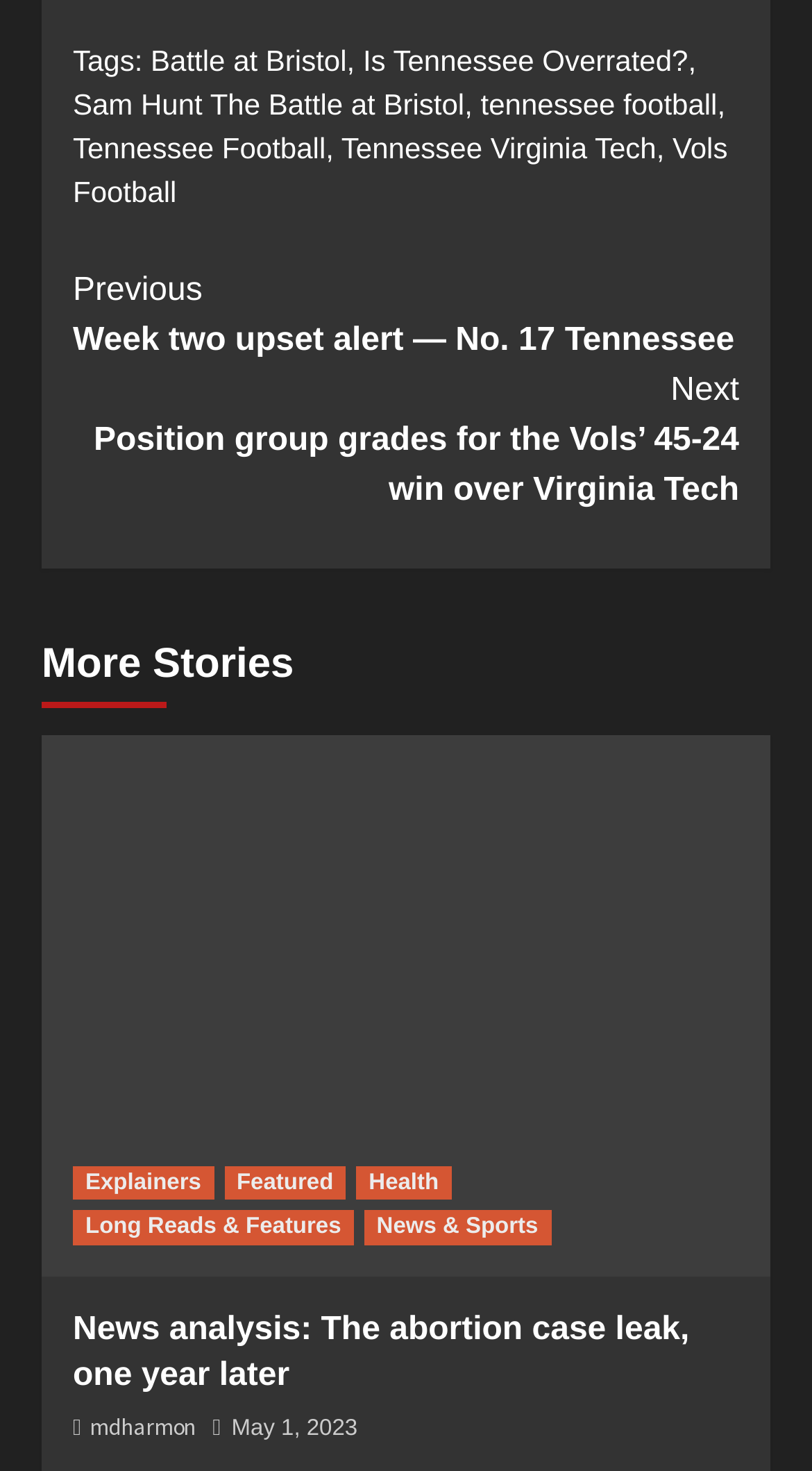Identify the bounding box coordinates of the section to be clicked to complete the task described by the following instruction: "View the 'More Stories' section". The coordinates should be four float numbers between 0 and 1, formatted as [left, top, right, bottom].

[0.051, 0.429, 0.362, 0.481]